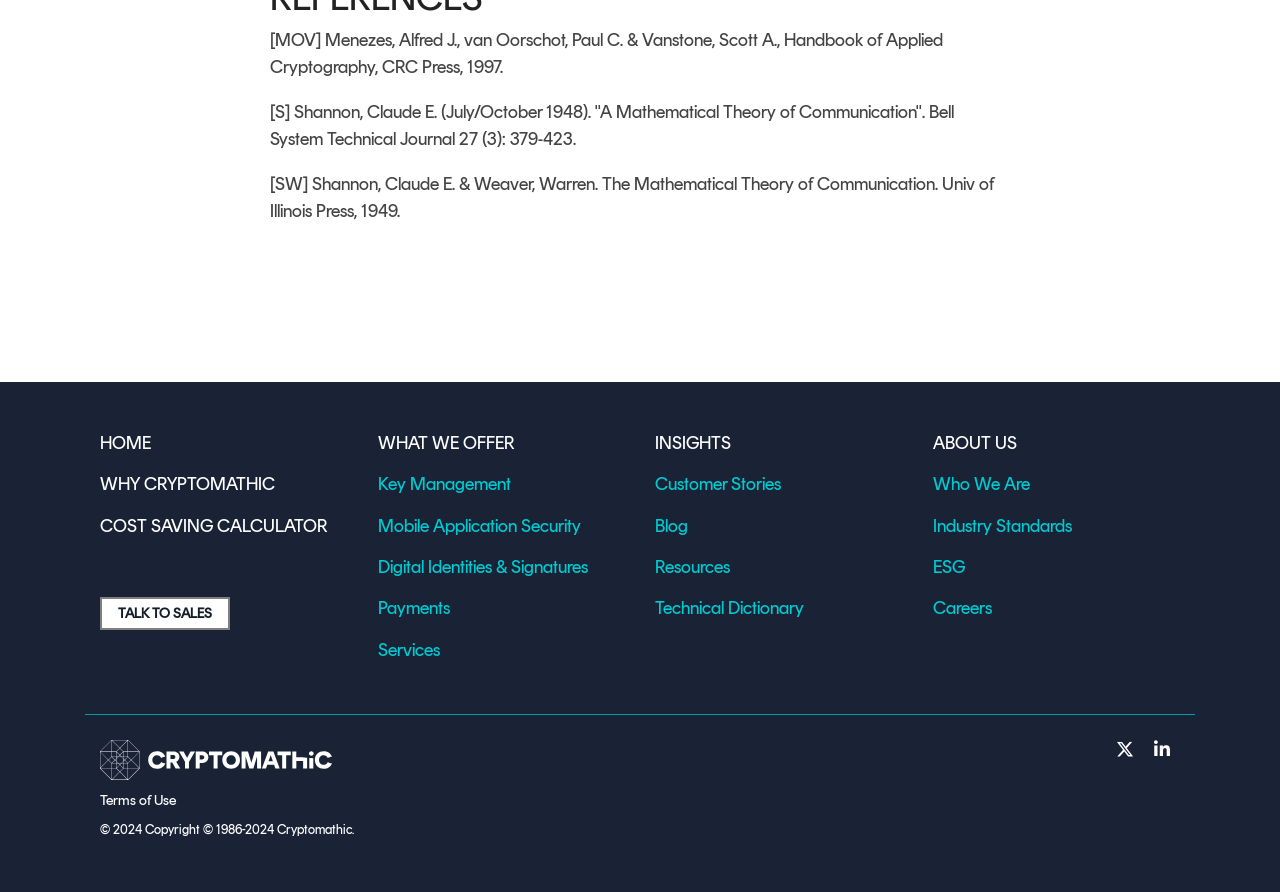What is the theme of the 'Key Management' link?
Look at the screenshot and provide an in-depth answer.

The theme of the 'Key Management' link is likely 'Cryptography' or a related field, as it is part of the 'WHAT WE OFFER' section and is surrounded by other links related to cryptography and security.